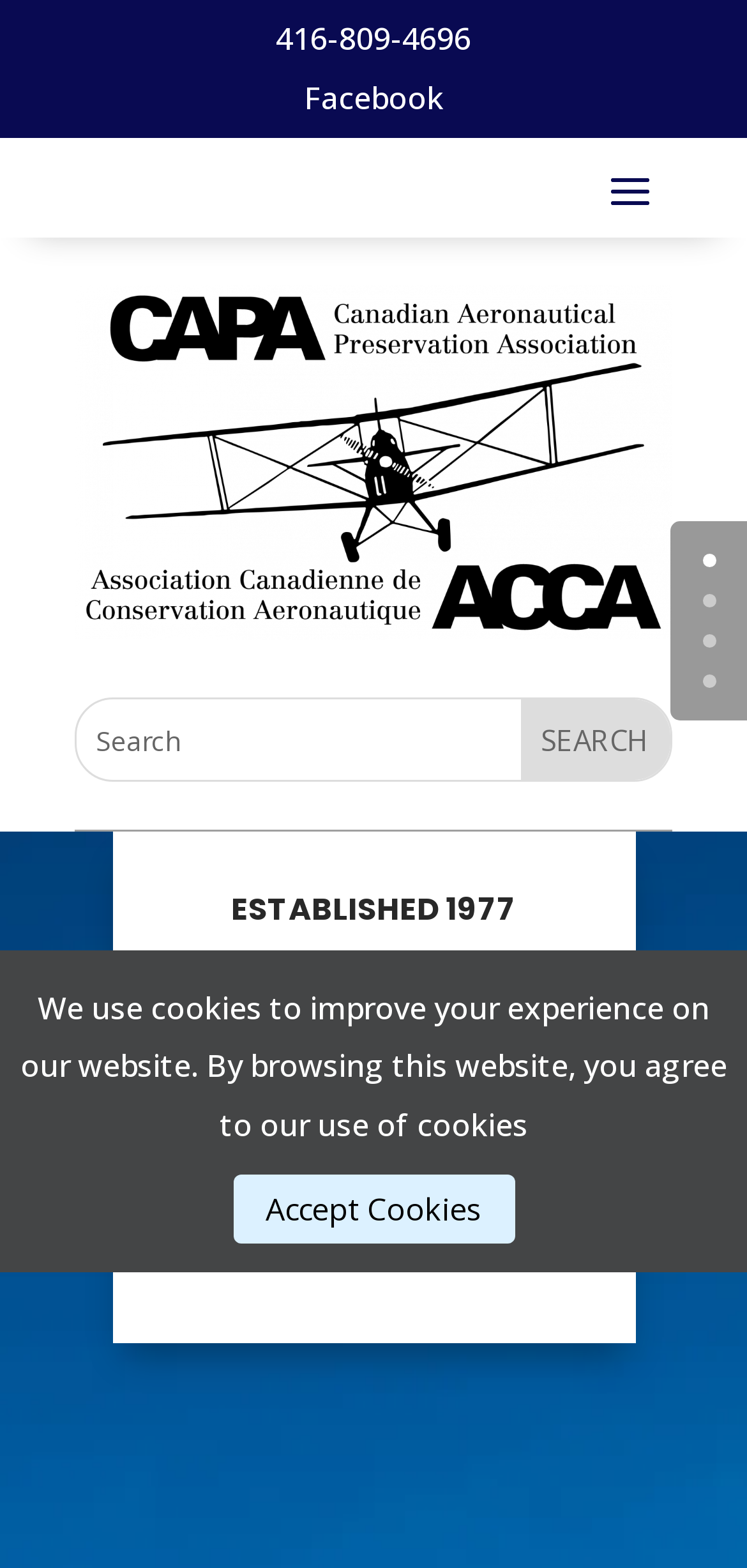Give a concise answer of one word or phrase to the question: 
How many pages are there in the website?

At least 4